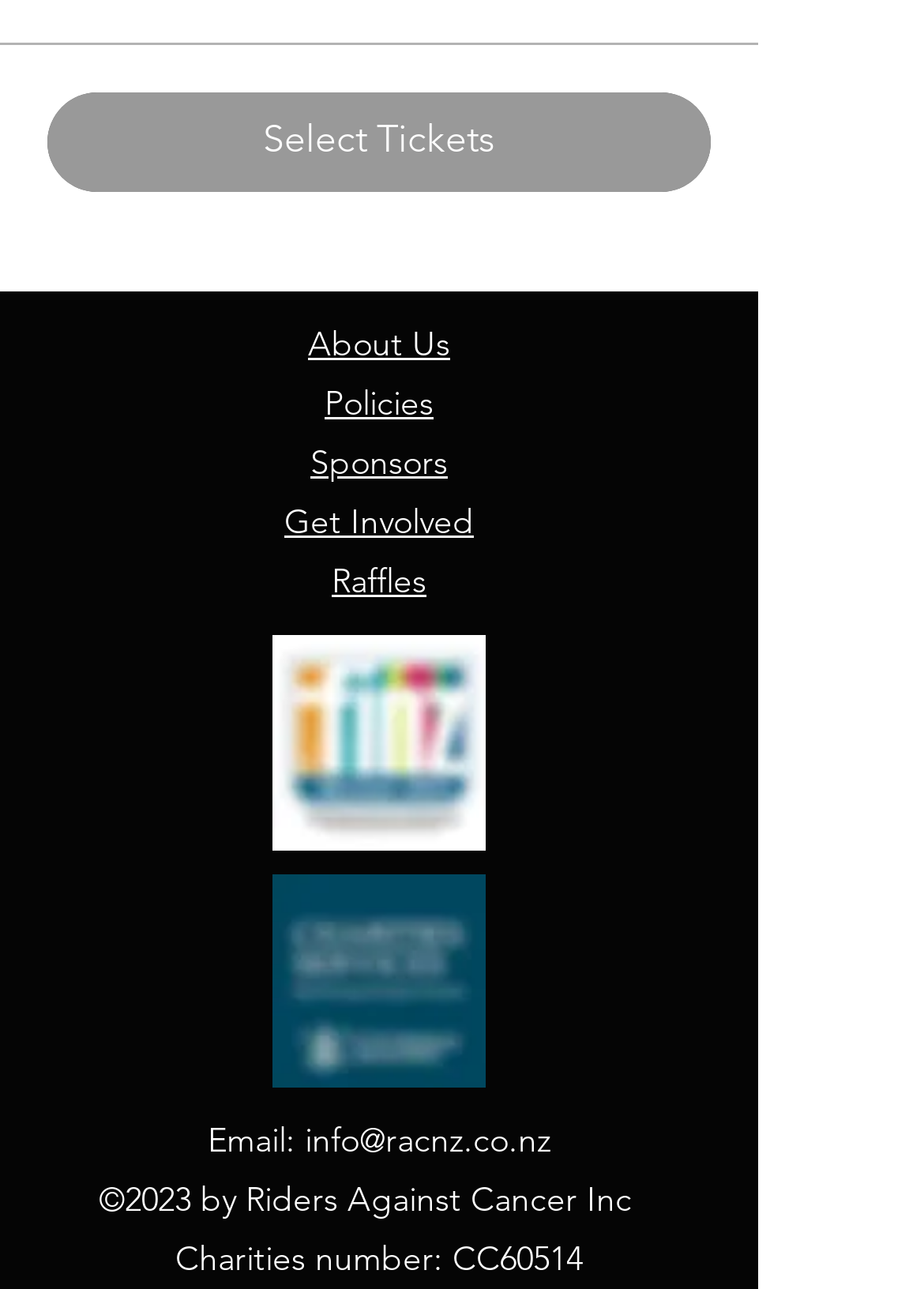Respond to the following query with just one word or a short phrase: 
What is the year of the finz badge?

2023